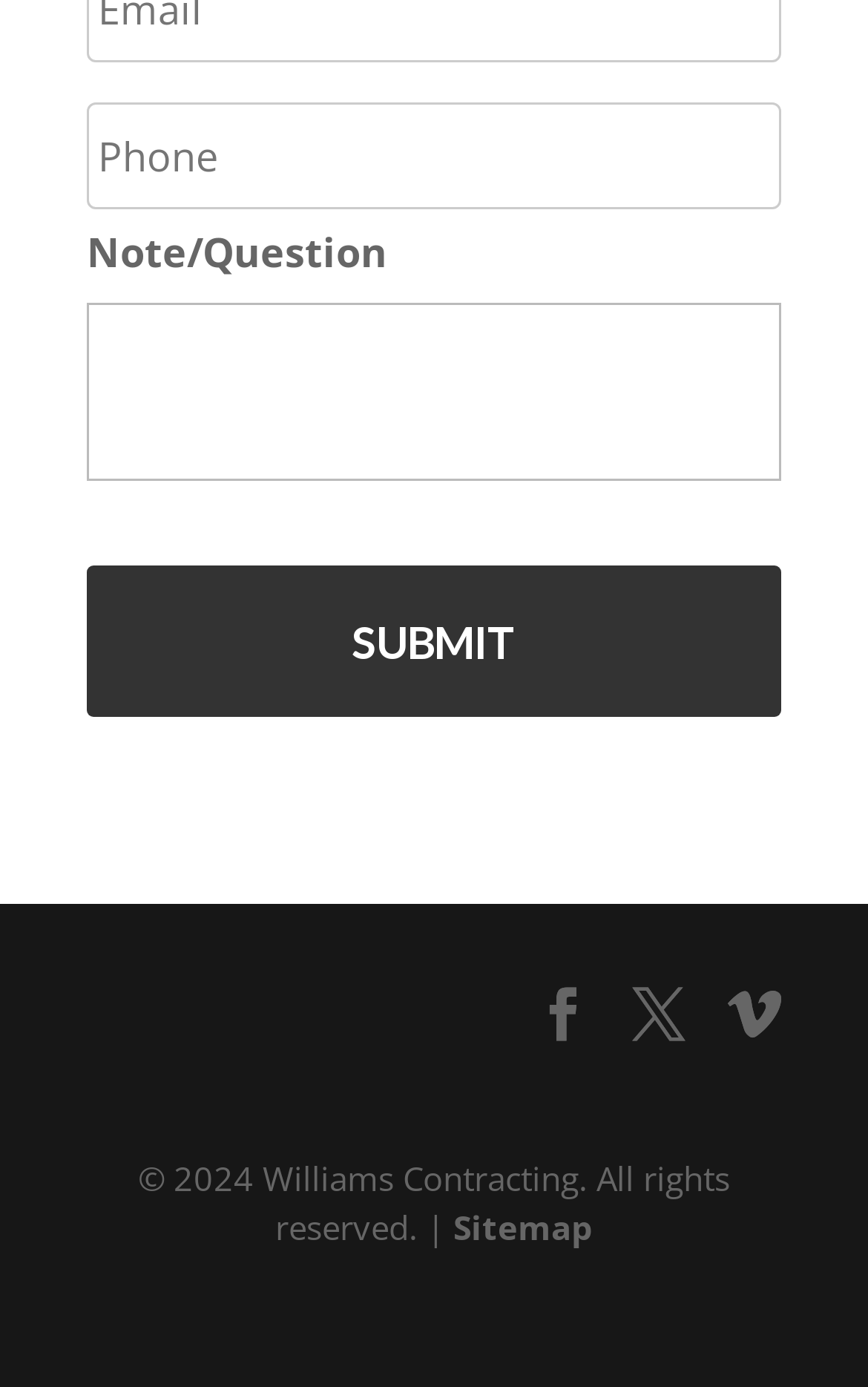What is the purpose of the phone textbox?
Please give a detailed answer to the question using the information shown in the image.

The phone textbox is a required field, indicating that the user needs to enter their phone number in order to submit the form. This suggests that the website is collecting contact information from users, possibly for follow-up or communication purposes.